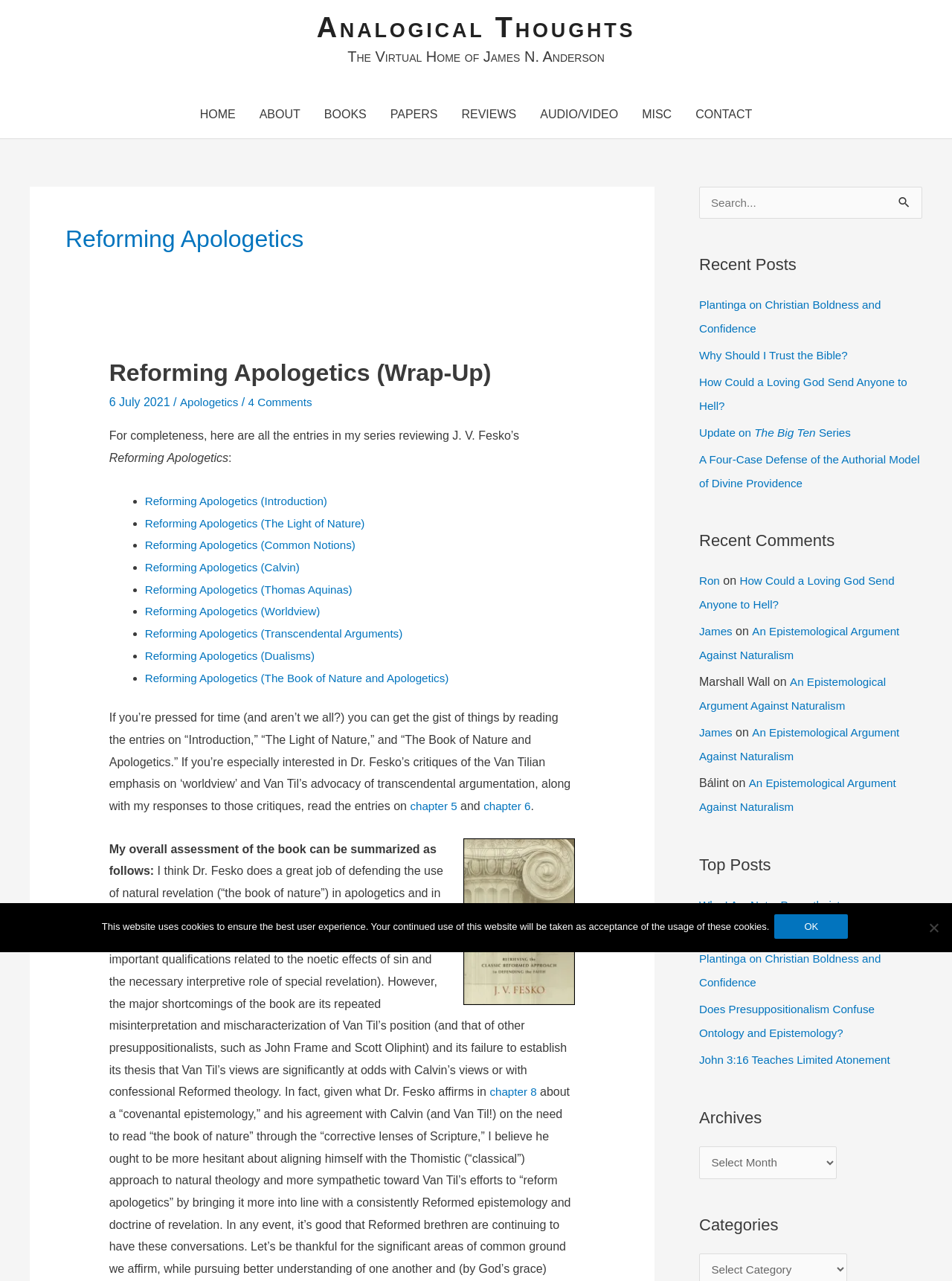Find the bounding box coordinates for the element that must be clicked to complete the instruction: "Read the 'Reforming Apologetics (Wrap-Up)' article". The coordinates should be four float numbers between 0 and 1, indicated as [left, top, right, bottom].

[0.115, 0.282, 0.604, 0.306]